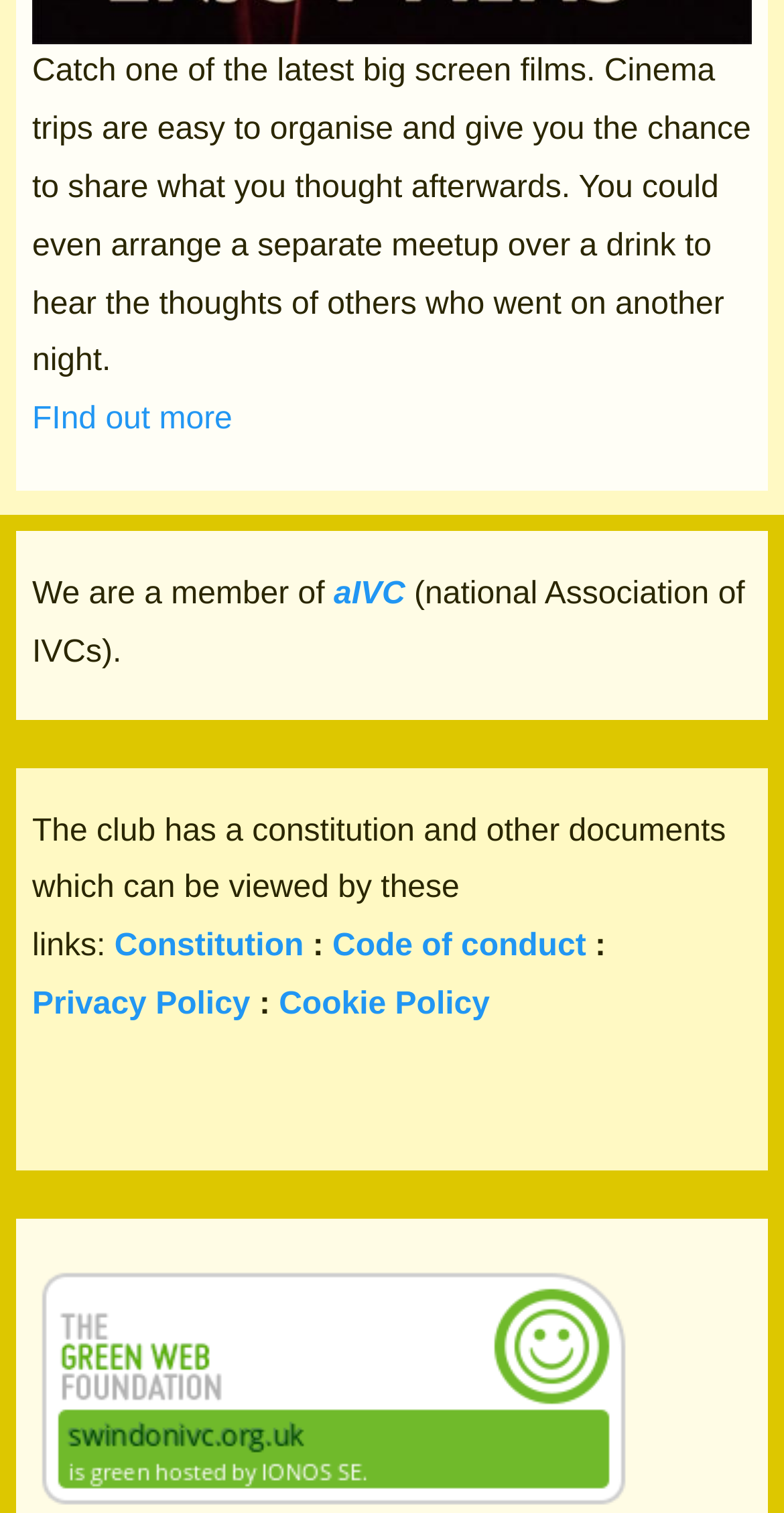How many links are provided for documents?
Please provide a detailed answer to the question.

There are four links provided for documents: 'Constitution', 'Code of conduct', 'Privacy Policy', and 'Cookie Policy', which can be viewed by following the links.